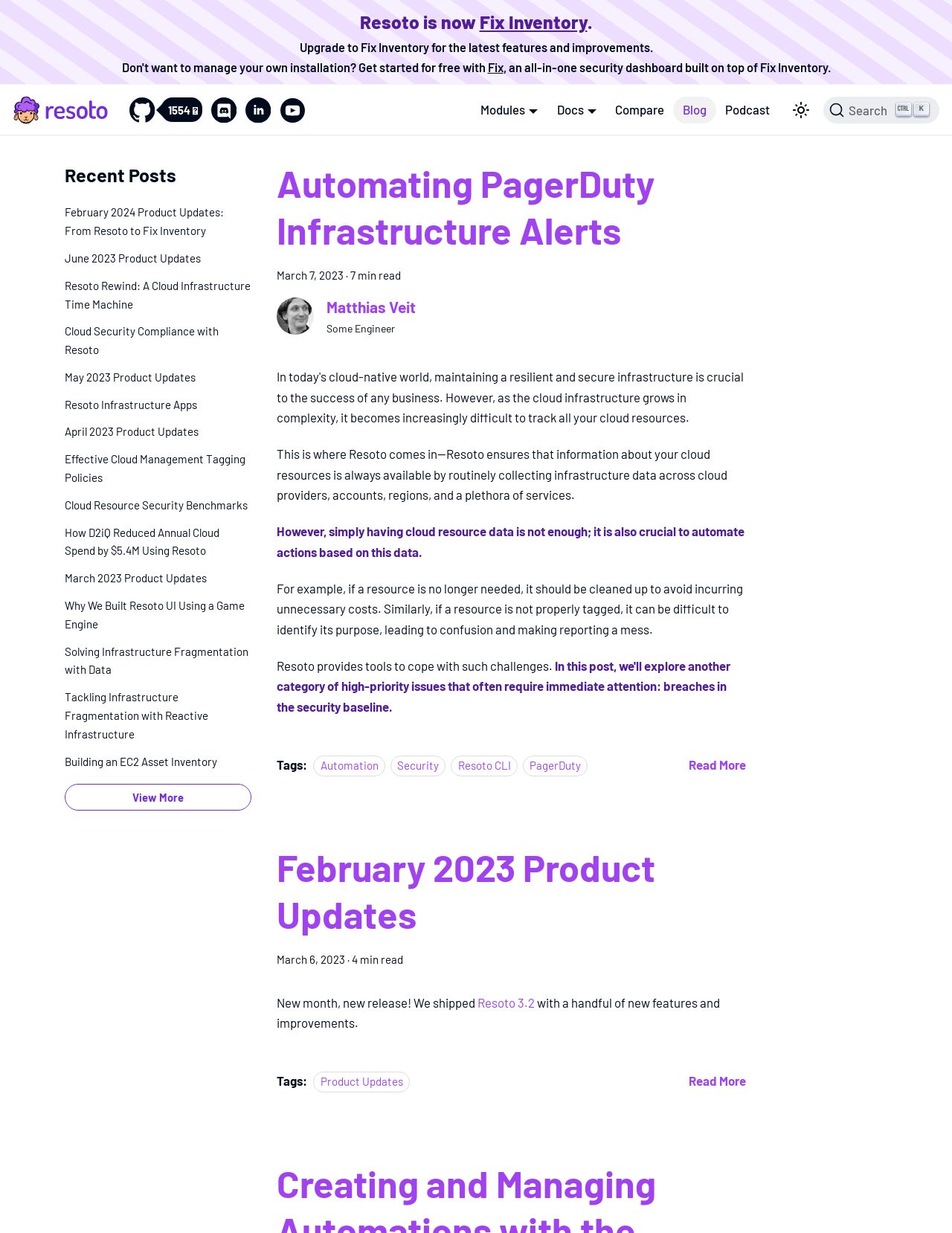What is the purpose of Resoto?
Please provide a comprehensive answer based on the information in the image.

The answer can be inferred from the text content of the first article, which states that Resoto 'ensures that information about your cloud resources is always available by routinely collecting infrastructure data across cloud providers, accounts, regions, and a plethora of services' and also provides 'tools to cope with' challenges such as cleaning up unused resources and properly tagging resources.